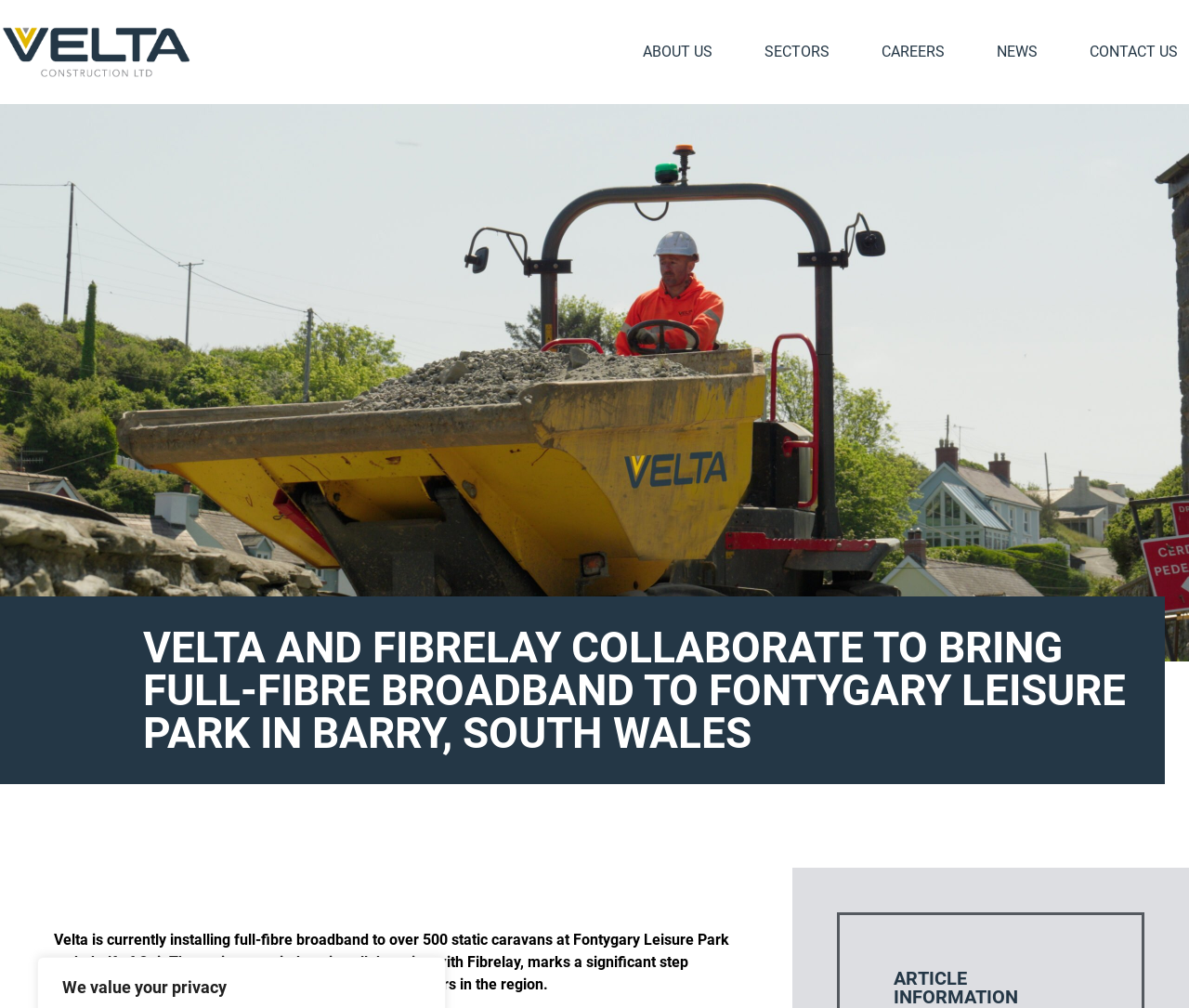Elaborate on the information and visuals displayed on the webpage.

The webpage is about Velta and Fibrelay's collaboration to bring full-fibre broadband to Fontygary Leisure Park in Barry, South Wales. At the top left of the page, there is a logo of Velta, which is an image with a link to the company's main page. Next to the logo, there are five navigation links: ABOUT US, SECTORS, CAREERS, NEWS, and CONTACT US, which are aligned horizontally and take up the top section of the page.

Below the navigation links, there is a prominent heading that announces the collaboration between Velta and Fibrelay. Underneath this heading, there is a paragraph of text that summarizes the project, stating that Velta is installing full-fibre broadband to over 500 static caravans at Fontygary Leisure Park on behalf of Ogi, in collaboration with Fibrelay.

At the bottom of the page, there is a heading that says "ARTICLE INFORMATION", and above that, there is a smaller heading that mentions the company's privacy policy.